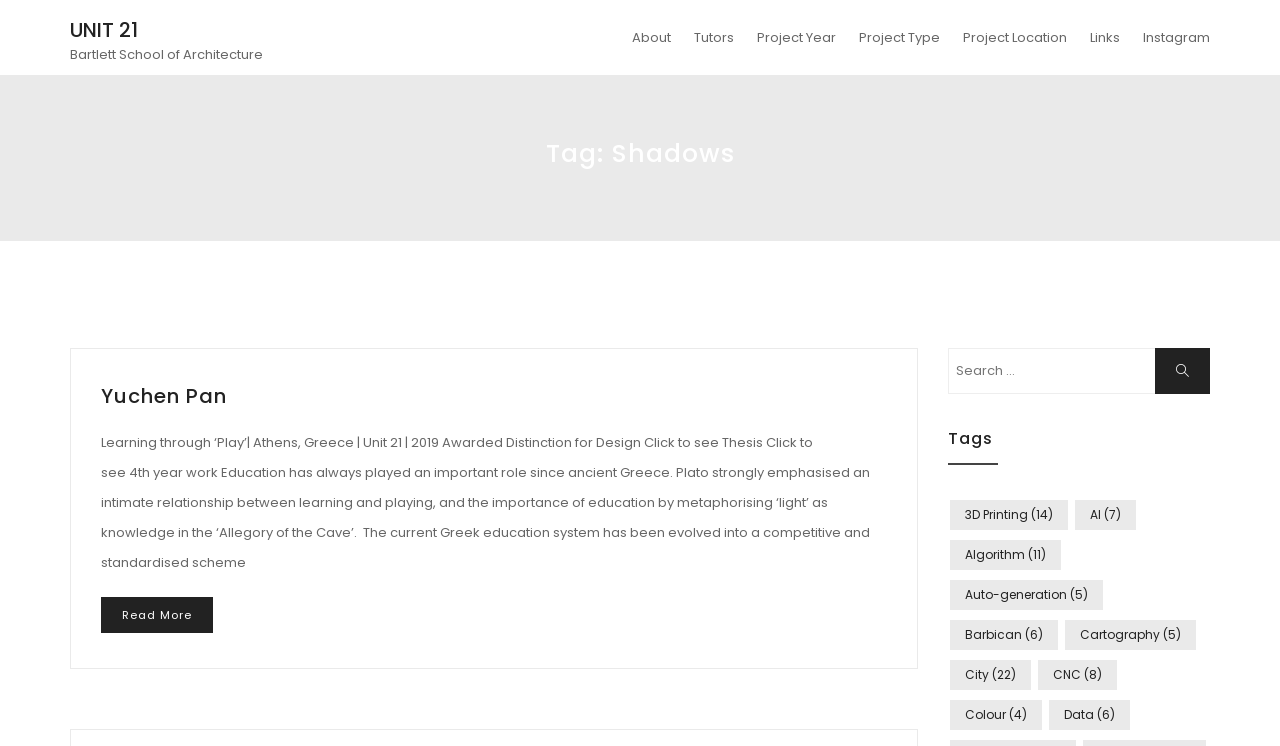Give a one-word or short-phrase answer to the following question: 
What is the location of the project?

Athens, Greece